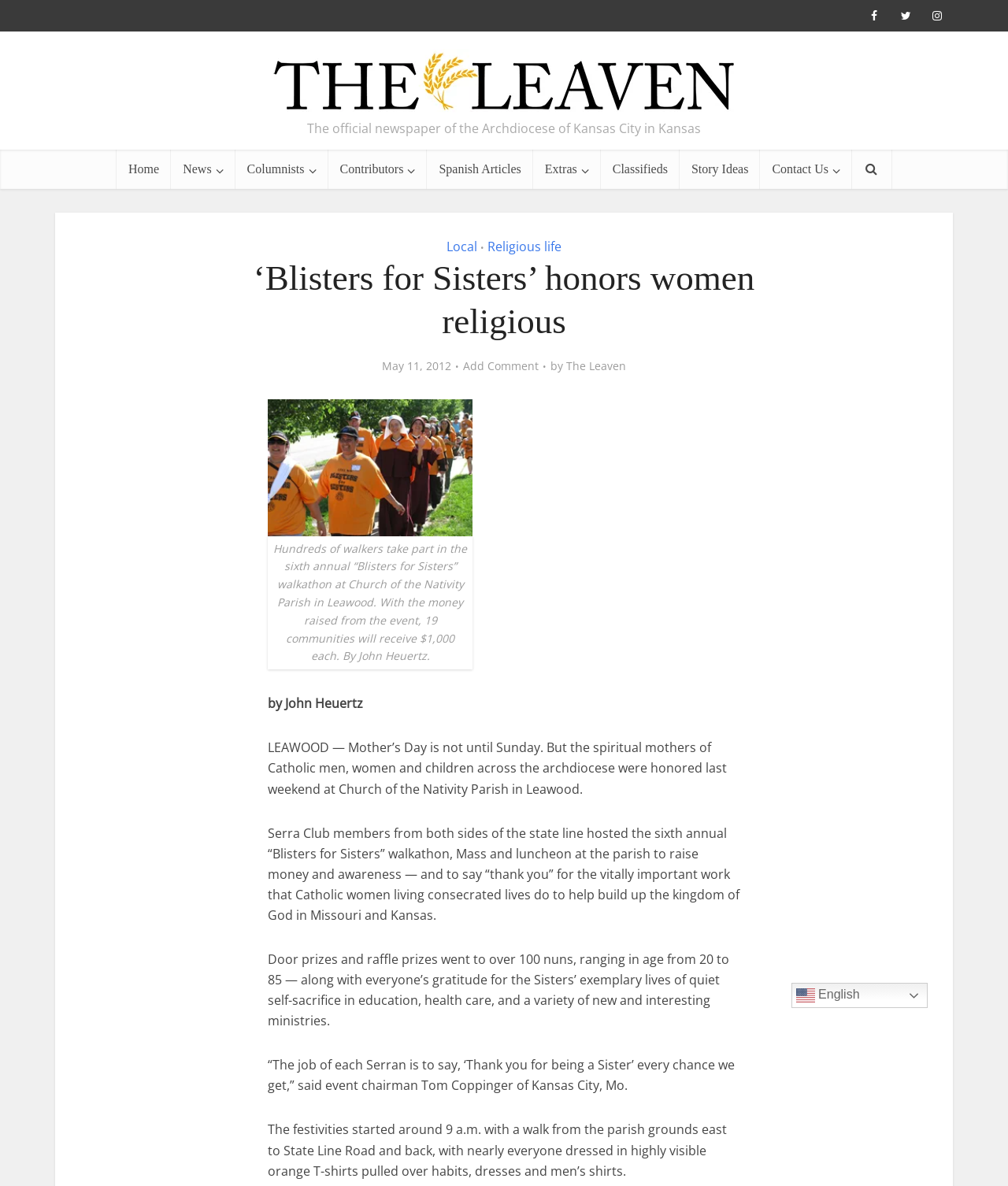Generate an in-depth caption that captures all aspects of the webpage.

This webpage is about the "Blisters for Sisters" walkathon, an event that honors women religious. At the top of the page, there are three social media links and a link to "The Leaven Catholic Newspaper" with an accompanying image. Below this, there is a brief description of the newspaper as the official newspaper of the Archdiocese of Kansas City in Kansas.

The main navigation menu is located below, with links to "Home", "Columnists", "Contributors", "Spanish Articles", "Extras", "Classifieds", "Story Ideas", "Contact Us", and a search icon. 

The main content of the page is an article about the "Blisters for Sisters" event, which is divided into sections. The title of the article, "‘Blisters for Sisters’ honors women religious", is followed by a subheading with the date "May 11, 2012". Below this, there is a link to add a comment and the author's name, "The Leaven".

The article itself is accompanied by an image of the event, with a caption describing the scene. The text describes the event, which was hosted by Serra Club members to raise money and awareness for Catholic women living consecrated lives. The article quotes the event chairman, Tom Coppinger, and provides details about the festivities, including a walkathon and a luncheon.

At the bottom of the page, there is a language selection link, "en English", with an accompanying flag icon.